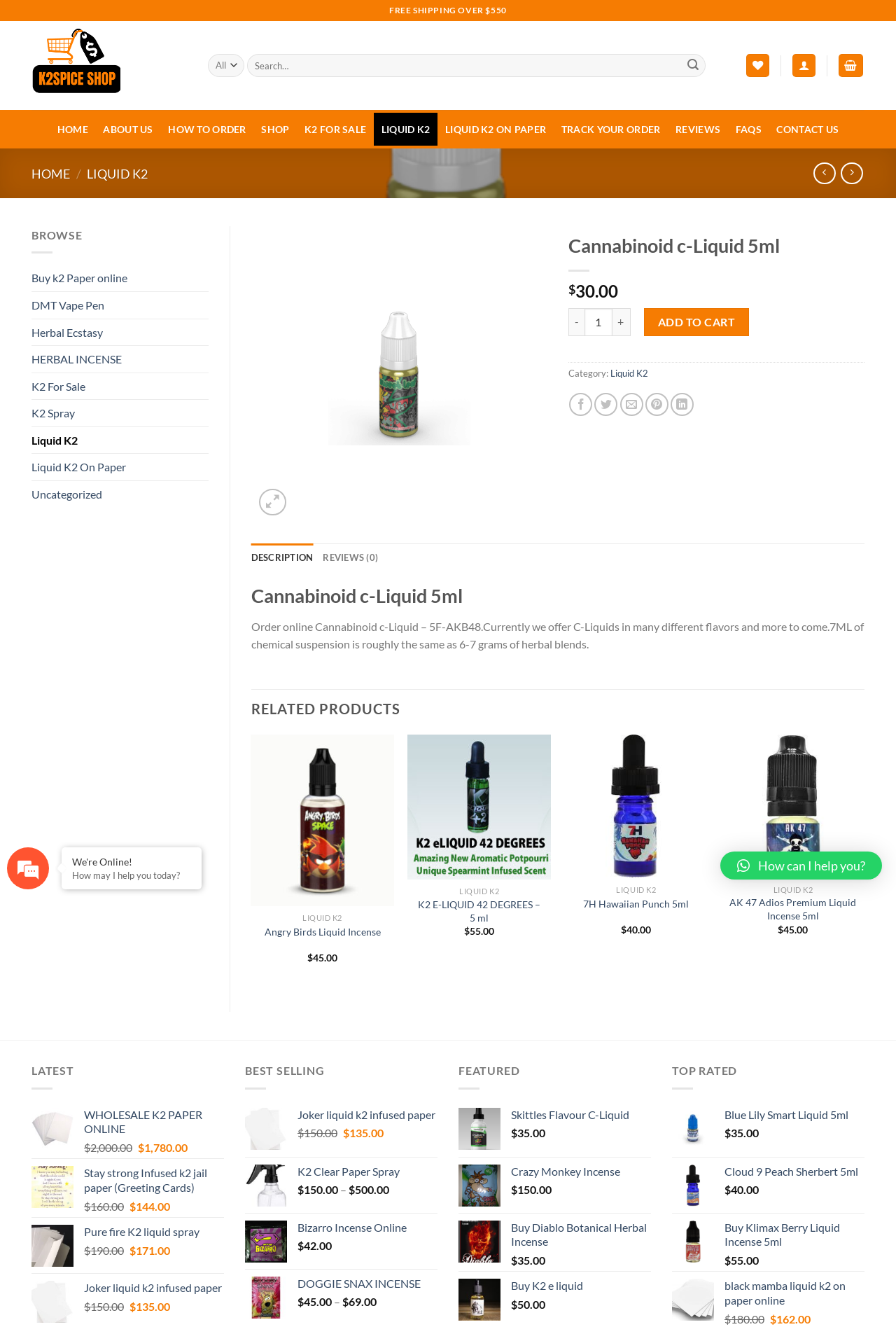Craft a detailed narrative of the webpage's structure and content.

This webpage is an e-commerce product page for Cannabinoid c-Liquid 5ml. At the top, there is a navigation menu with links to "HOME", "ABOUT US", "HOW TO ORDER", "SHOP", and other categories. Below the navigation menu, there is a search bar with a submit button. On the top right, there are three social media links and a wishlist button.

The main content of the page is divided into two sections. On the left, there is a product image and a list of related products with their names, prices, and "Add to wishlist" and "Add to cart" buttons. On the right, there is a product description section with a heading "Cannabinoid c-Liquid 5ml" and a paragraph of text describing the product. Below the product description, there are buttons to add the product to the wishlist or cart, as well as social media sharing links.

Above the product description section, there is a tab list with two tabs: "DESCRIPTION" and "REVIEWS (0)". The "DESCRIPTION" tab is selected by default and displays the product description. The "REVIEWS (0)" tab is not selected and does not display any content.

At the bottom of the page, there is a section titled "RELATED PRODUCTS" with a list of four products, each with an image, name, price, and "Add to wishlist" and "Add to cart" buttons.